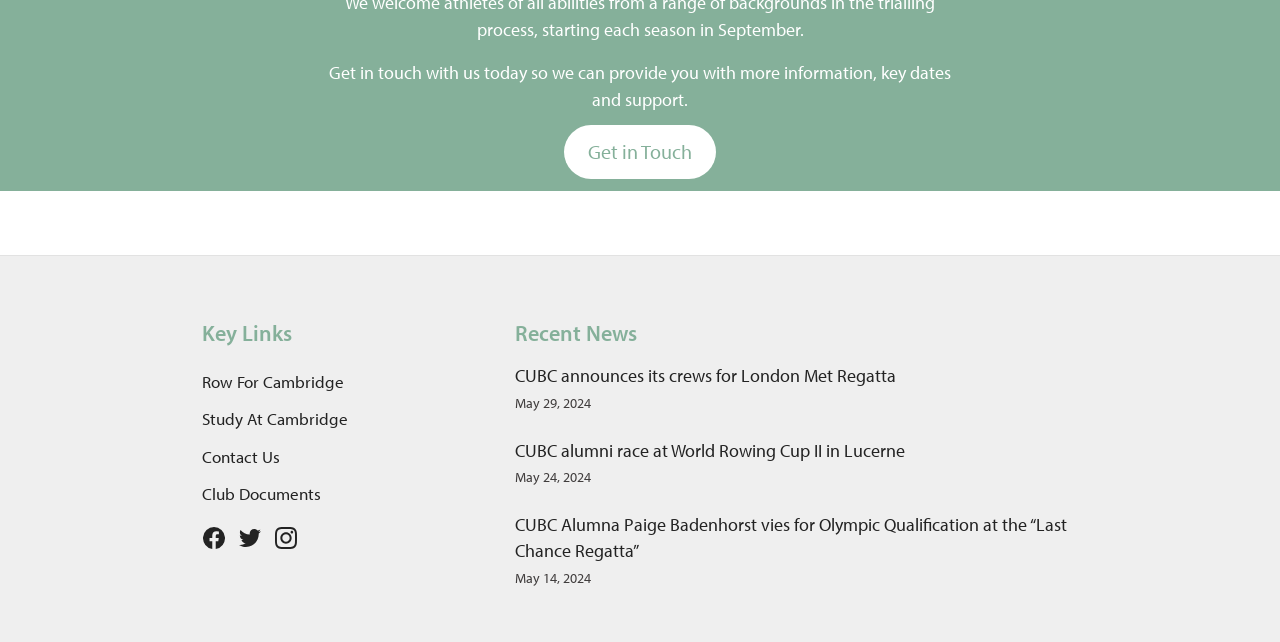What is the most recent news item listed?
Utilize the image to construct a detailed and well-explained answer.

The most recent news item listed is 'CUBC announces its crews for London Met Regatta' with a date of 'May 29, 2024', which is the most recent date among the listed news items.